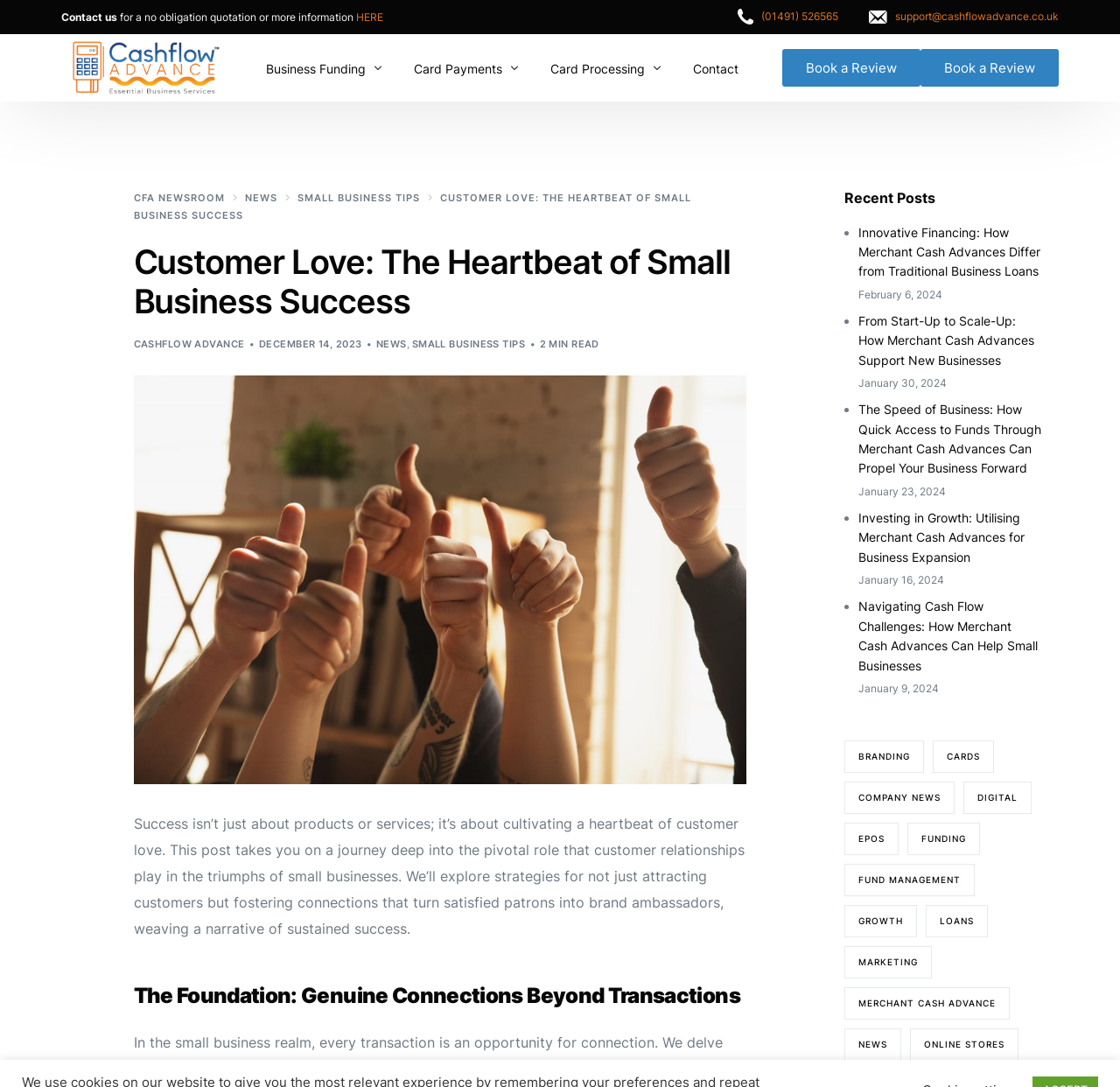Provide an in-depth caption for the webpage.

This webpage is about Cashflow Advance, a company that provides business funding solutions. At the top of the page, there is a header section with a logo and several links to different sections of the website, including "Business Funding", "Card Payments", "Card Processing", and "Contact". Below the header, there is a section with contact information, including a phone number, email address, and a link to request a quote.

The main content of the page is an article titled "Customer Love: The Heartbeat of Small Business Success". The article discusses the importance of customer relationships in small businesses and provides strategies for building strong connections with customers. The article is divided into sections, each with a heading and a brief summary.

To the right of the article, there is a sidebar with links to recent news articles and blog posts, including "Innovative Financing: How Merchant Cash Advances Differ from Traditional Business Loans" and "From Start-Up to Scale-Up: How Merchant Cash Advances Support New Businesses". The sidebar also includes links to different categories, such as "Branding", "Cards", "Company News", and "Funding", each with a number of items listed.

At the bottom of the page, there is a section with links to more articles and blog posts, organized by category. The categories include "Growth", "Loans", "Marketing", "Merchant Cash Advance", and "News", among others. Each category has a number of items listed, with a brief summary and a link to the full article.